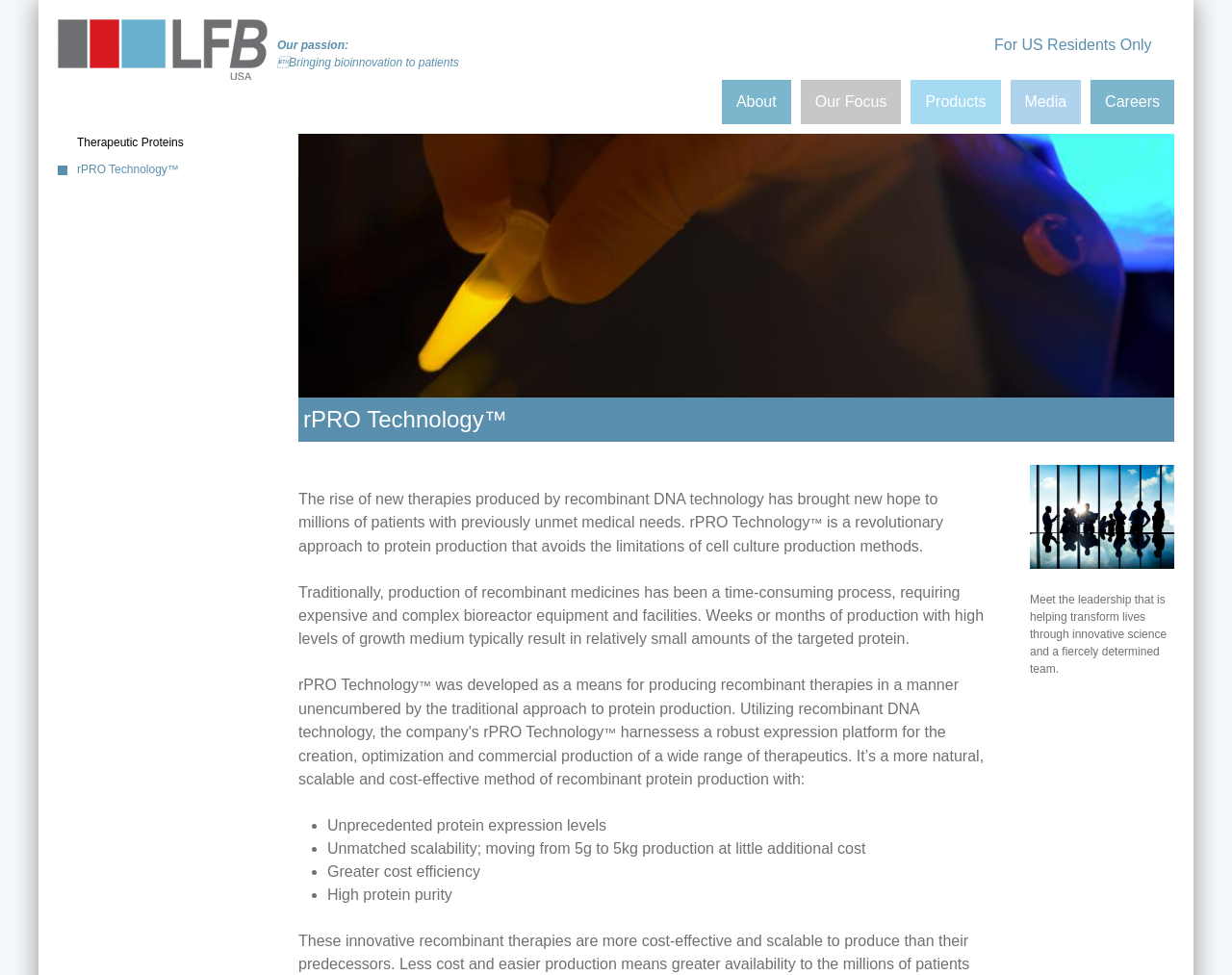What is the name of the technology described on this page?
Based on the image, please offer an in-depth response to the question.

I found the answer by looking at the heading element with the text 'rPRO Technology™' and its adjacent elements that describe the technology. This suggests that the name of the technology is rPRO Technology.